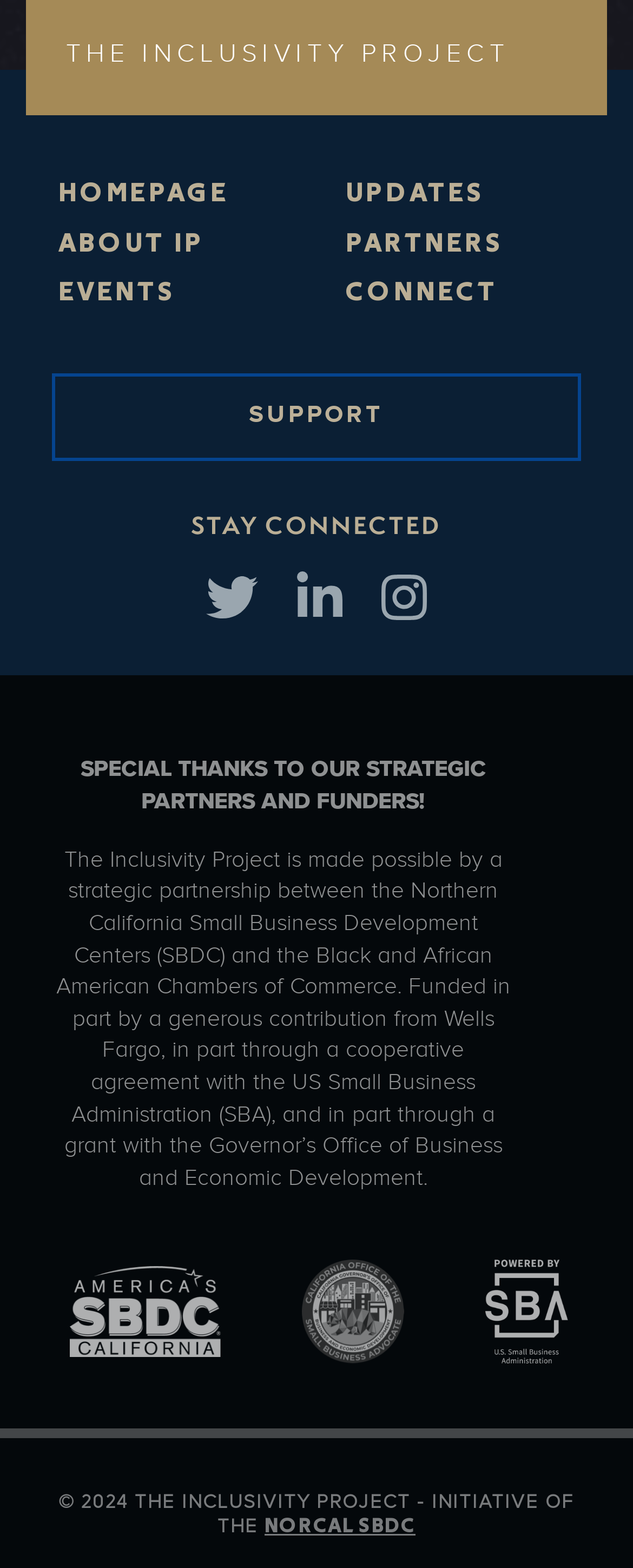Please find the bounding box coordinates of the section that needs to be clicked to achieve this instruction: "connect with the project".

[0.546, 0.173, 0.787, 0.205]